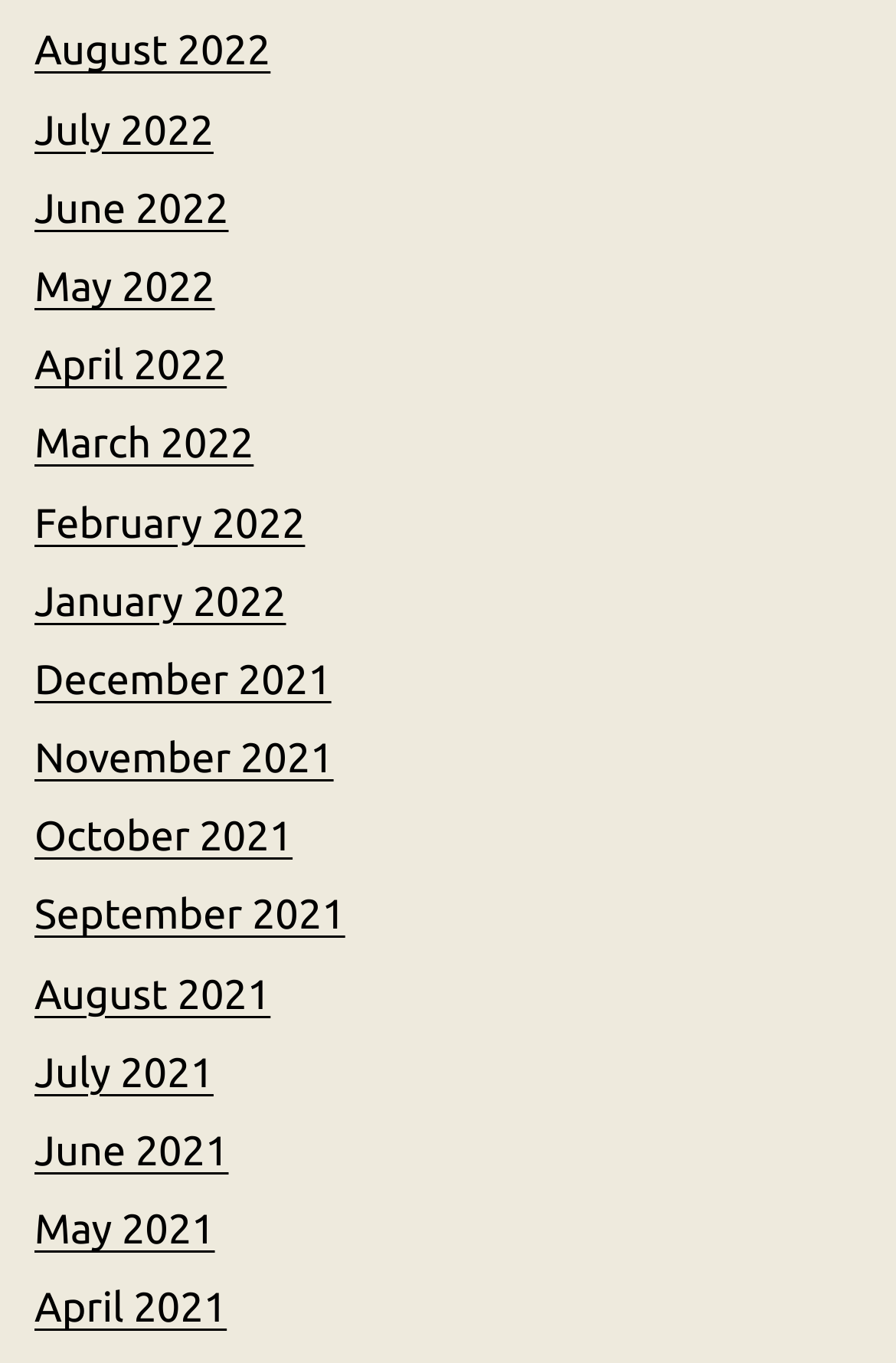Identify the bounding box coordinates necessary to click and complete the given instruction: "go to July 2021".

[0.038, 0.77, 0.238, 0.804]